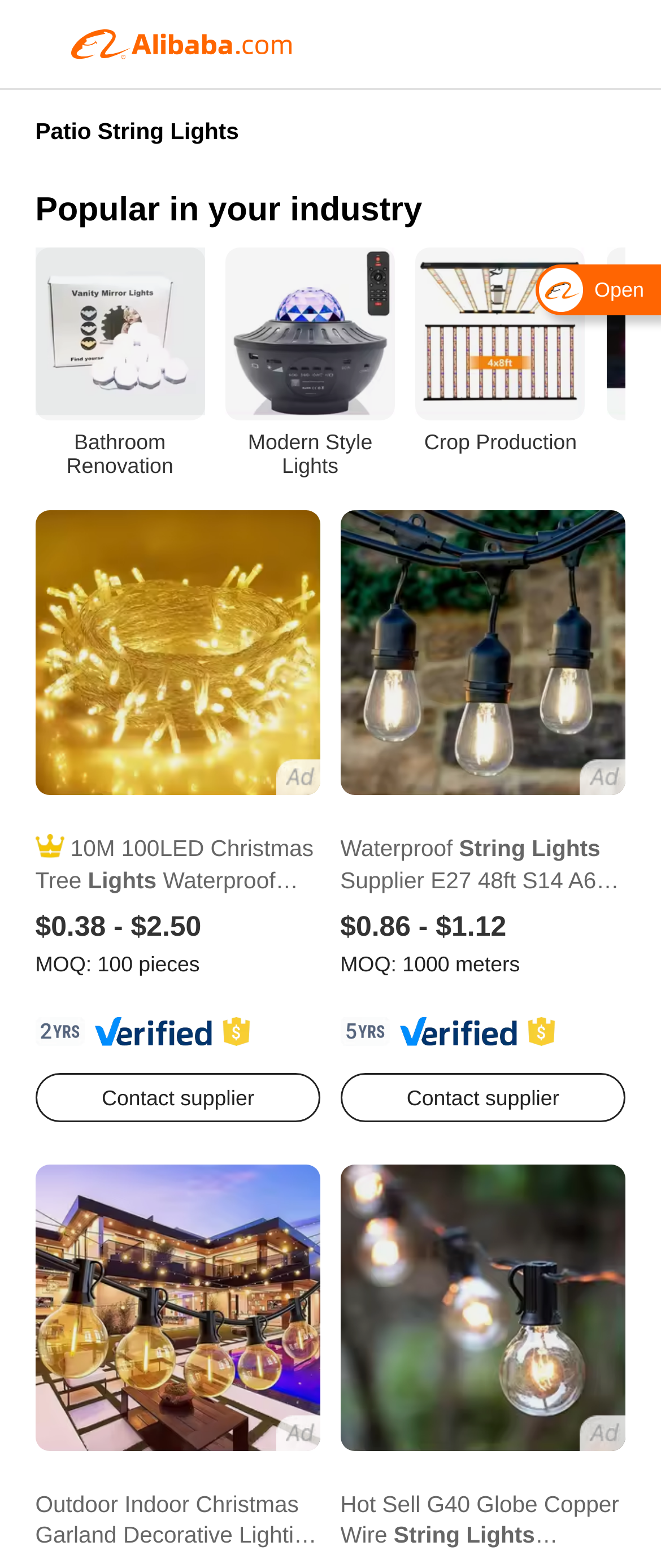Please provide a one-word or phrase answer to the question: 
How many images are there for the Outdoor Indoor Christmas Garland Decorative Lighting product?

2